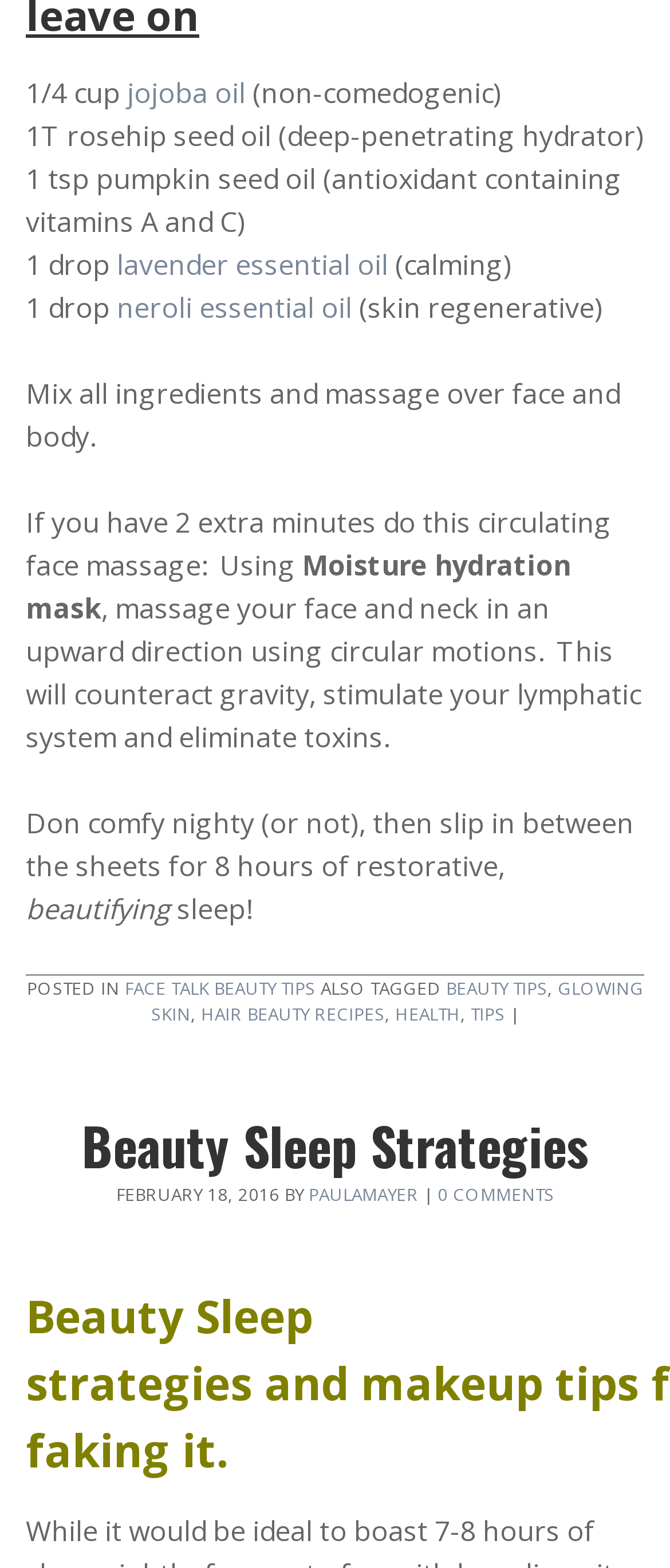Based on the element description: "hair beauty recipes", identify the bounding box coordinates for this UI element. The coordinates must be four float numbers between 0 and 1, listed as [left, top, right, bottom].

[0.3, 0.639, 0.574, 0.654]